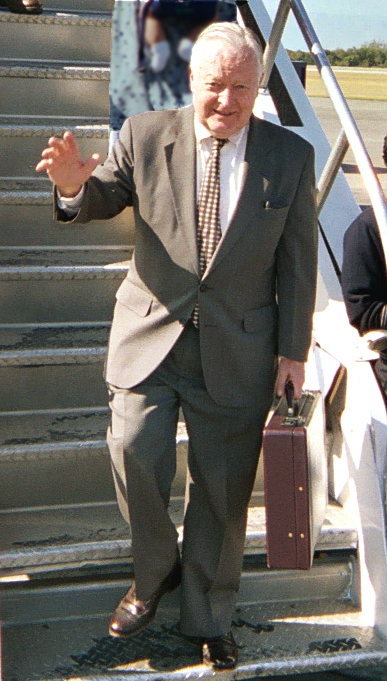Where is the scene likely taking place?
Based on the image, answer the question with a single word or brief phrase.

An airport